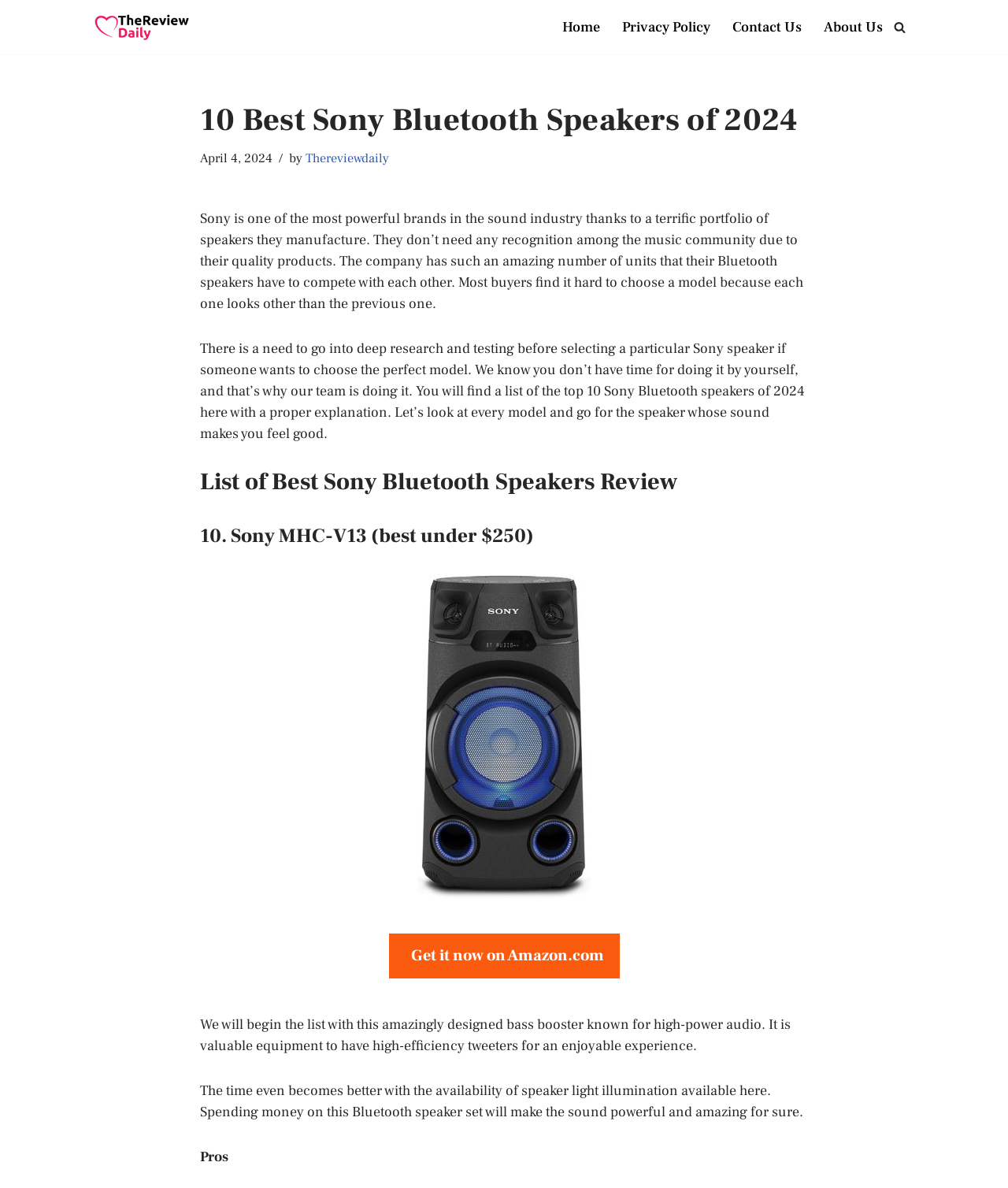Identify the main heading from the webpage and provide its text content.

10 Best Sony Bluetooth Speakers of 2024